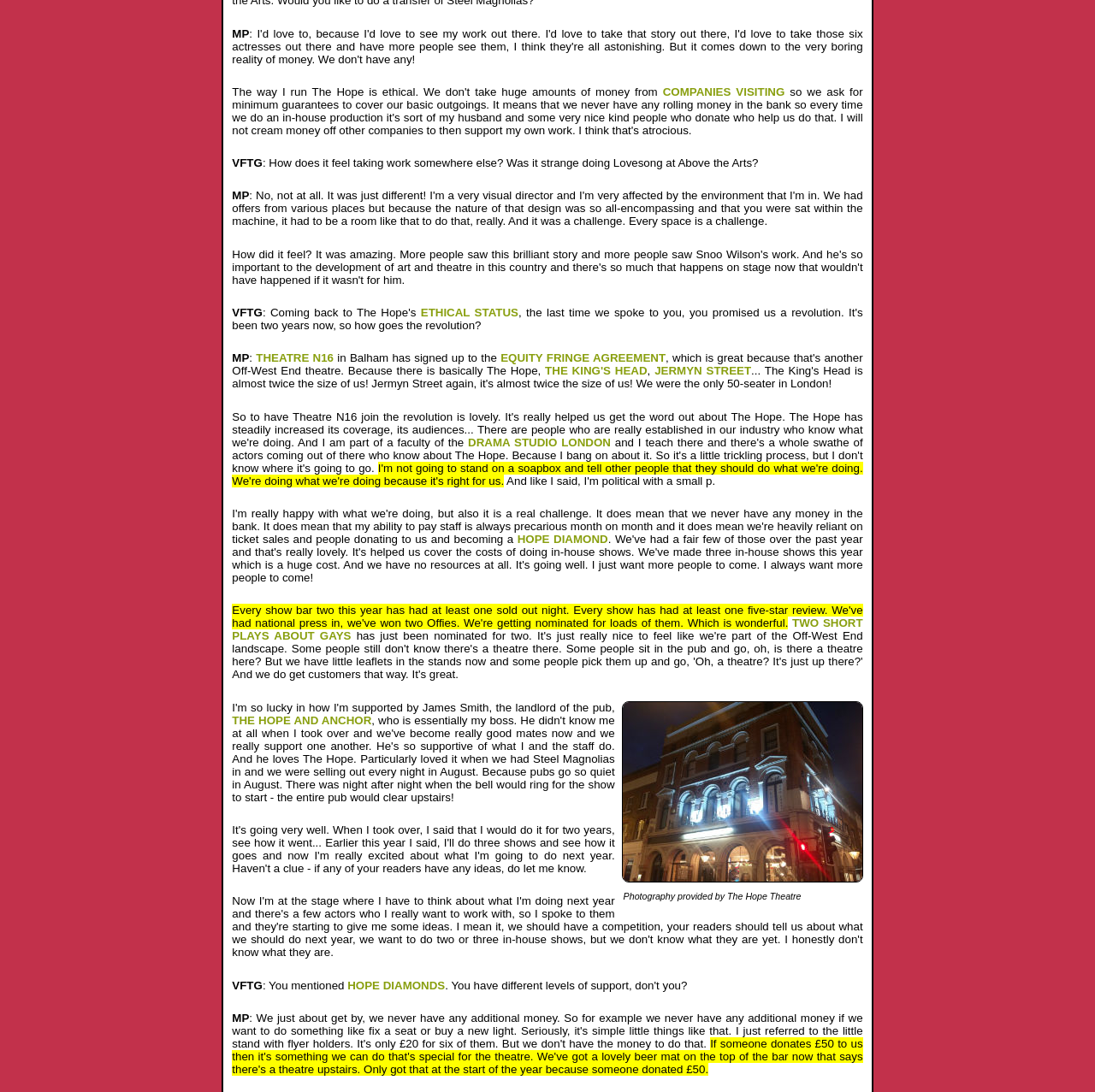Utilize the details in the image to thoroughly answer the following question: What is the name of the theatre mentioned in the text?

The answer can be found in the image caption 'The Hope Theatre' and also in the text 'in Balham has signed up to the EQUITY FRINGE AGREEMENT' which mentions THEATRE N16, but the question asks for the name of the theatre, not the location, so the correct answer is The Hope Theatre.